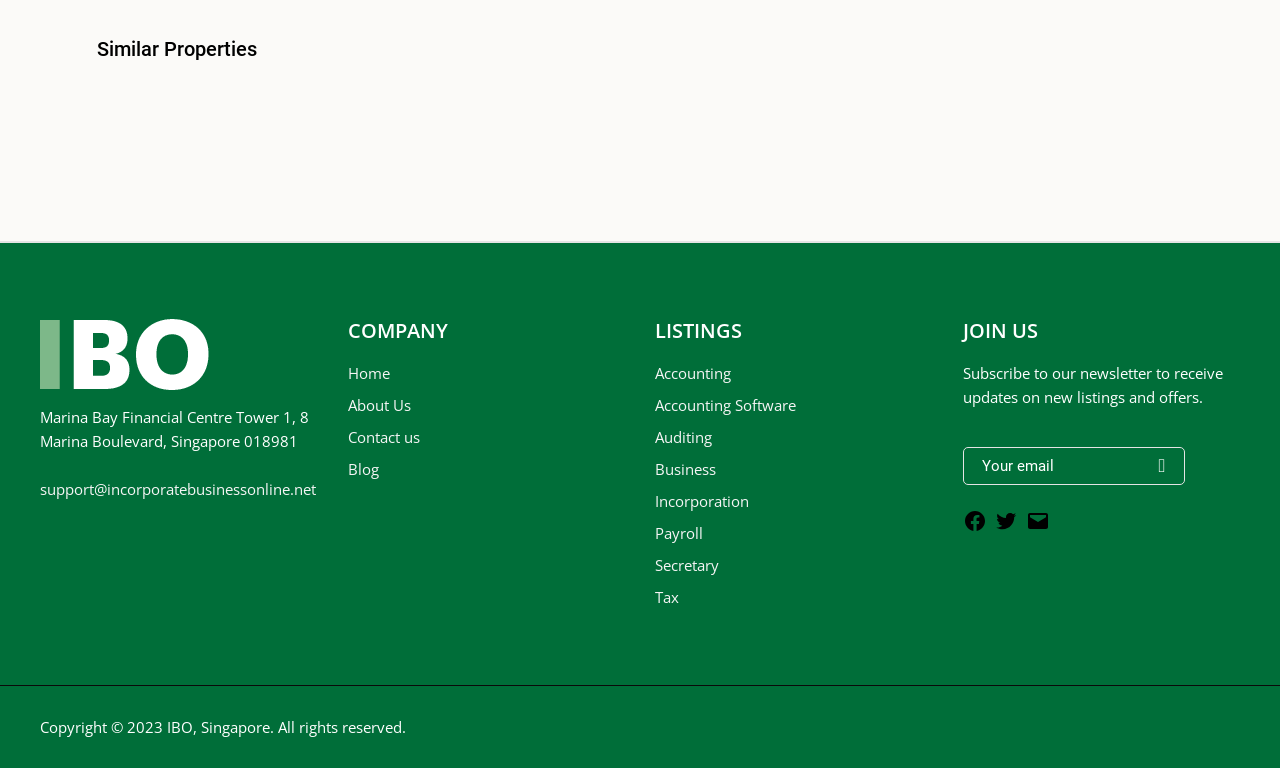Answer with a single word or phrase: 
What is the copyright information on the webpage?

Copyright © 2023 IBO, Singapore. All rights reserved.